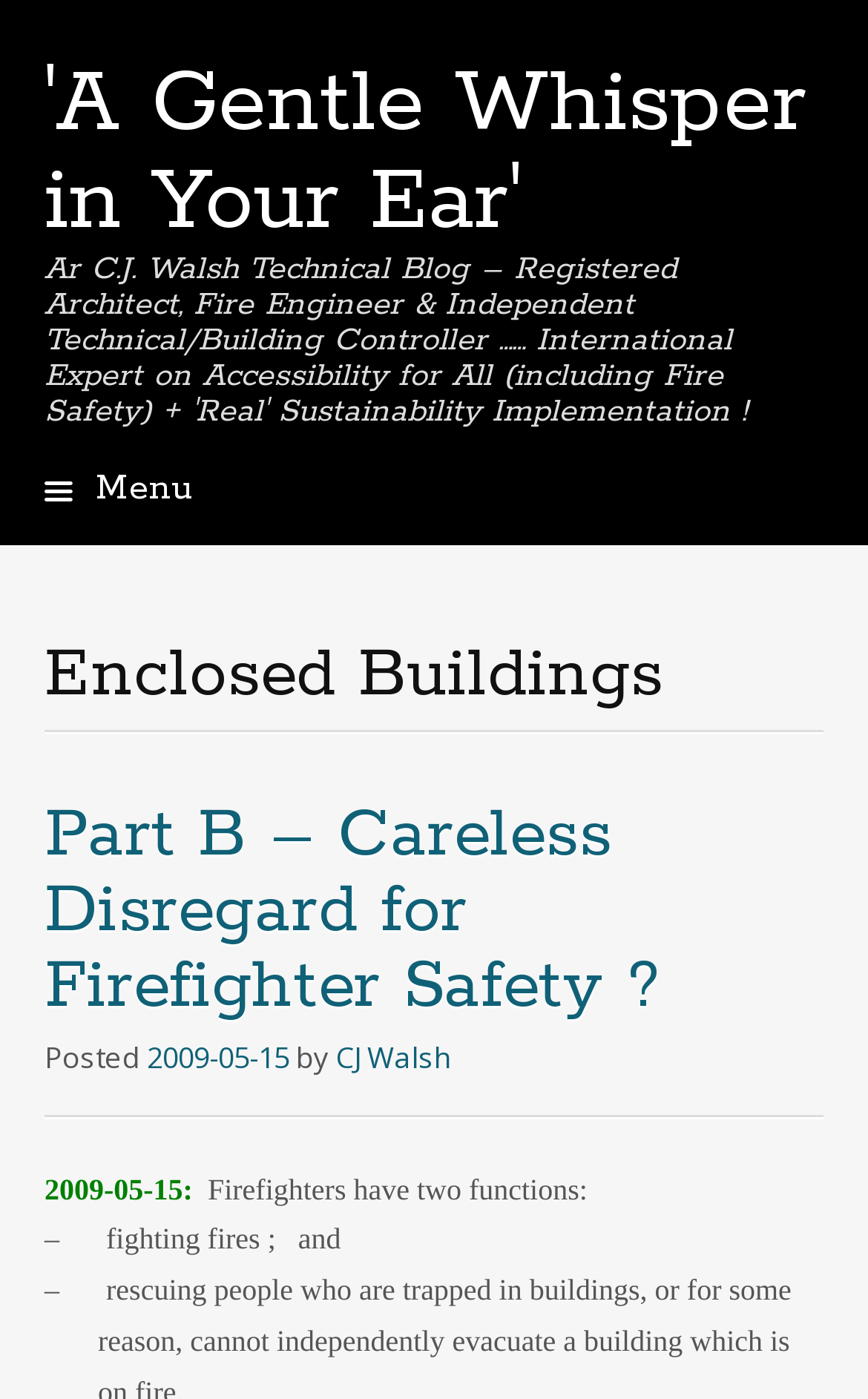Please provide a comprehensive answer to the question below using the information from the image: What is the name of the blog?

I determined the answer by looking at the heading element with the text 'Ar C.J. Walsh Technical Blog – Registered Architect, Fire Engineer & Independent Technical/Building Controller …… International Expert on Accessibility for All (including Fire Safety) + 'Real' Sustainability Implementation!' which is a clear indication of the blog's name.